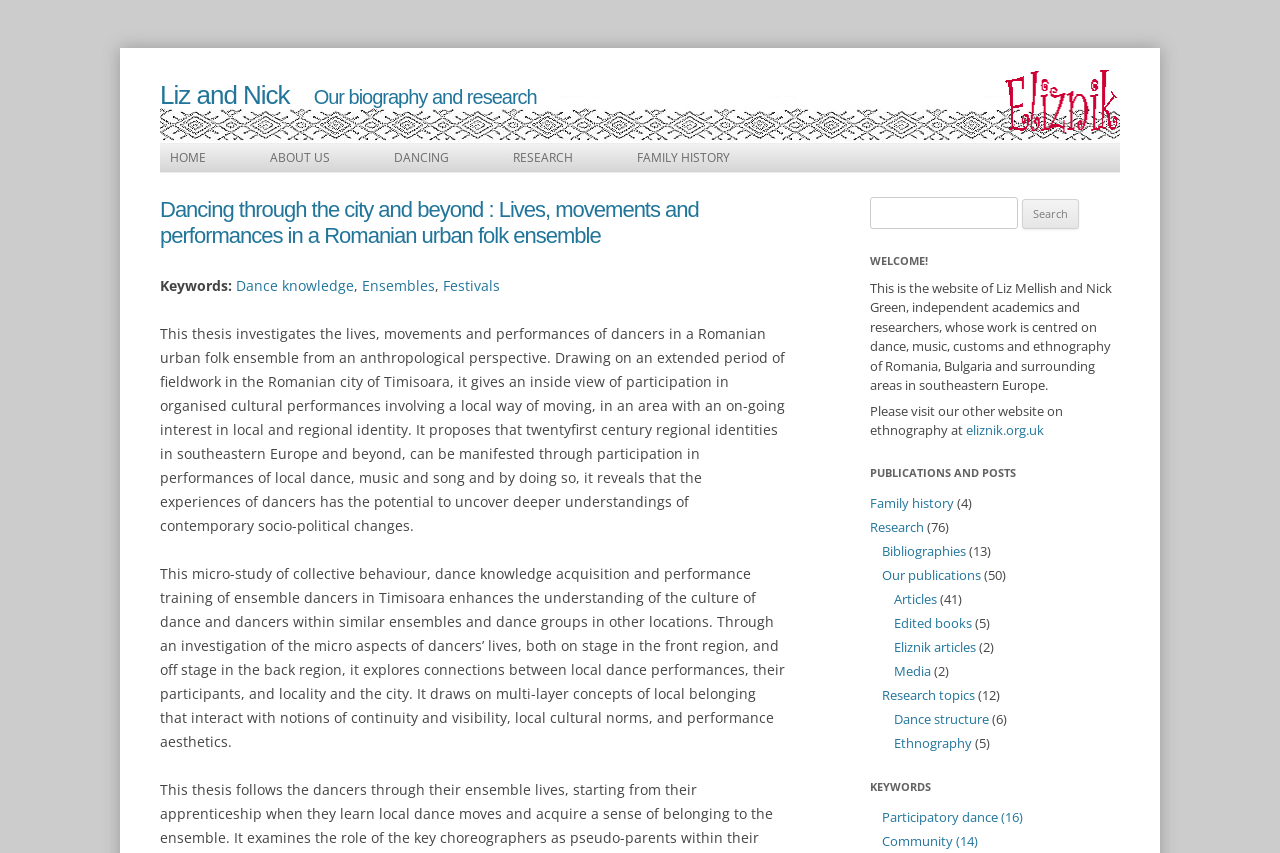What can be searched on this webpage?
Using the image as a reference, give a one-word or short phrase answer.

Keywords